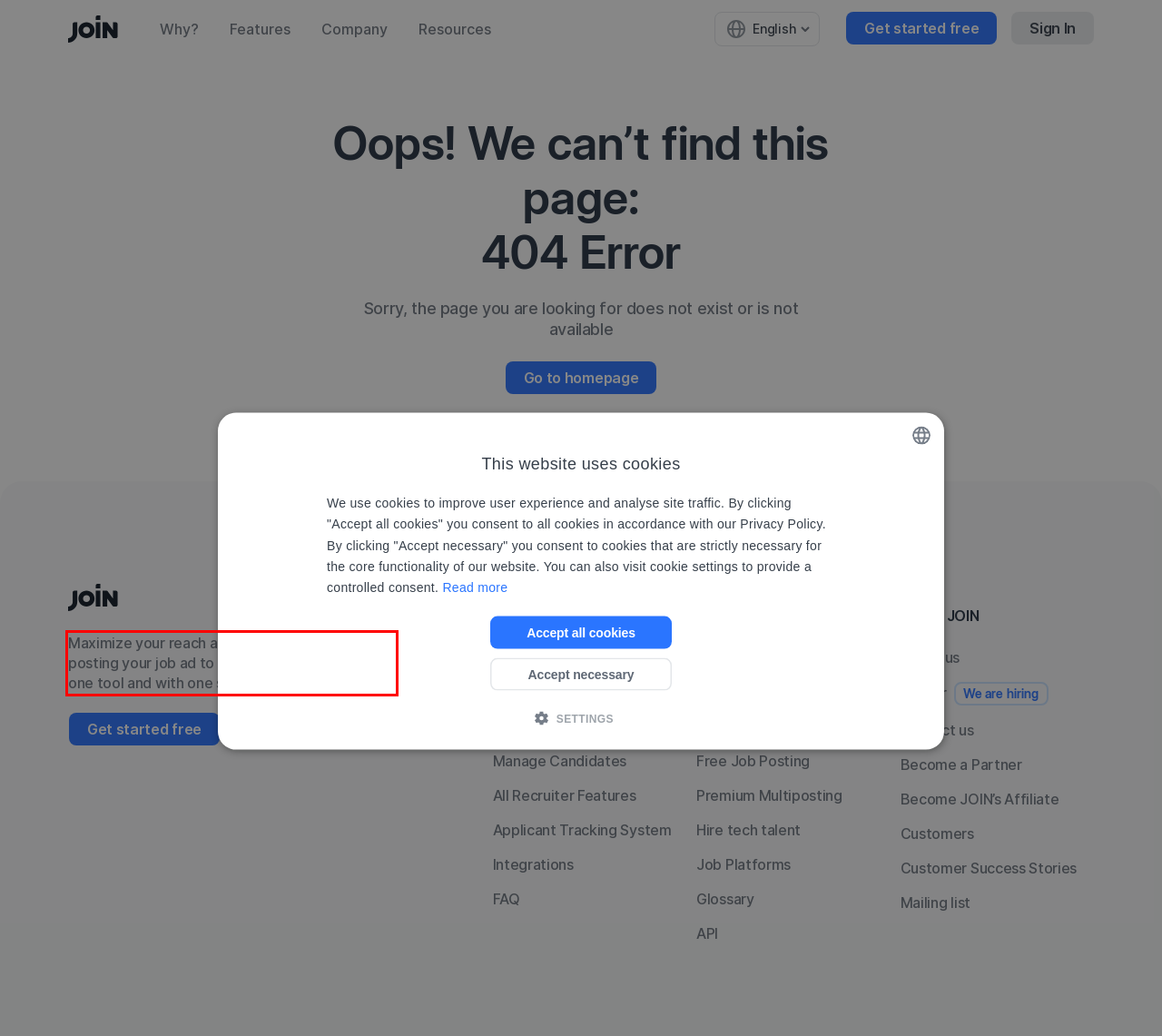Examine the webpage screenshot and use OCR to recognize and output the text within the red bounding box.

Maximize your reach and hiring success by posting your job ad to 10+ job search sites within one tool and with one single login - for free.